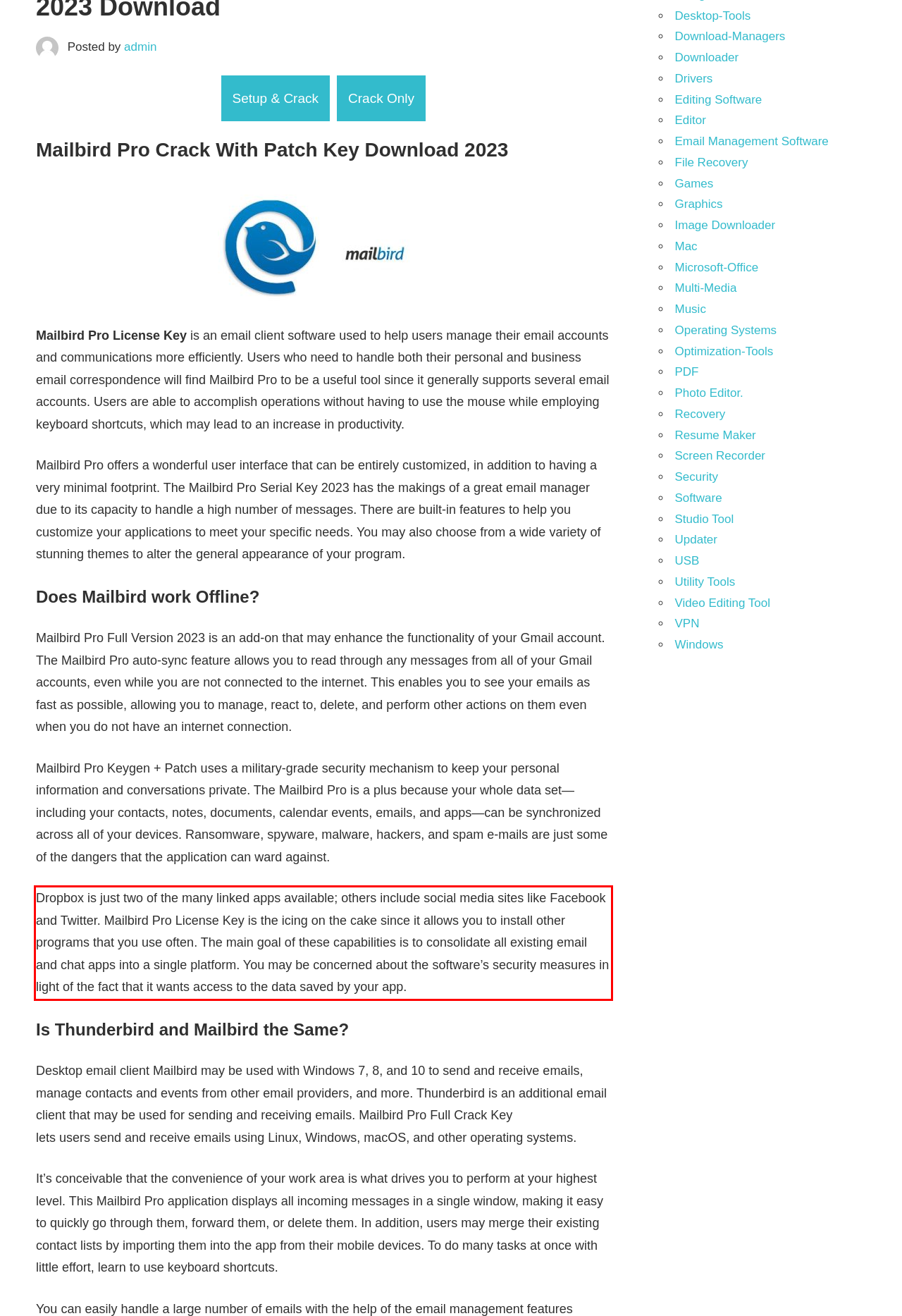You have a screenshot of a webpage with a red bounding box. Identify and extract the text content located inside the red bounding box.

Dropbox is just two of the many linked apps available; others include social media sites like Facebook and Twitter. Mailbird Pro License Key is the icing on the cake since it allows you to install other programs that you use often. The main goal of these capabilities is to consolidate all existing email and chat apps into a single platform. You may be concerned about the software’s security measures in light of the fact that it wants access to the data saved by your app.